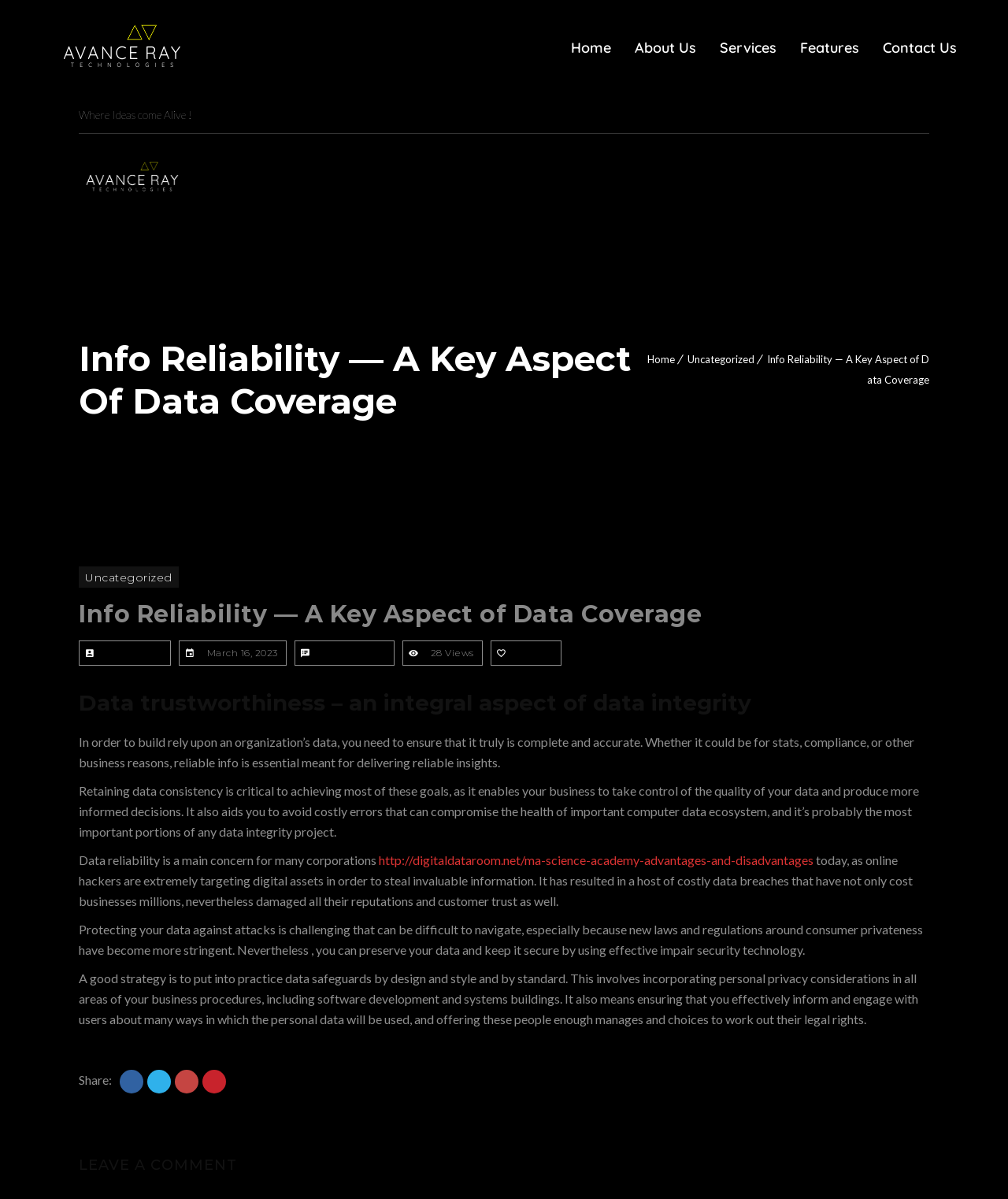Identify the bounding box coordinates for the element you need to click to achieve the following task: "View Company Policies". Provide the bounding box coordinates as four float numbers between 0 and 1, in the form [left, top, right, bottom].

None